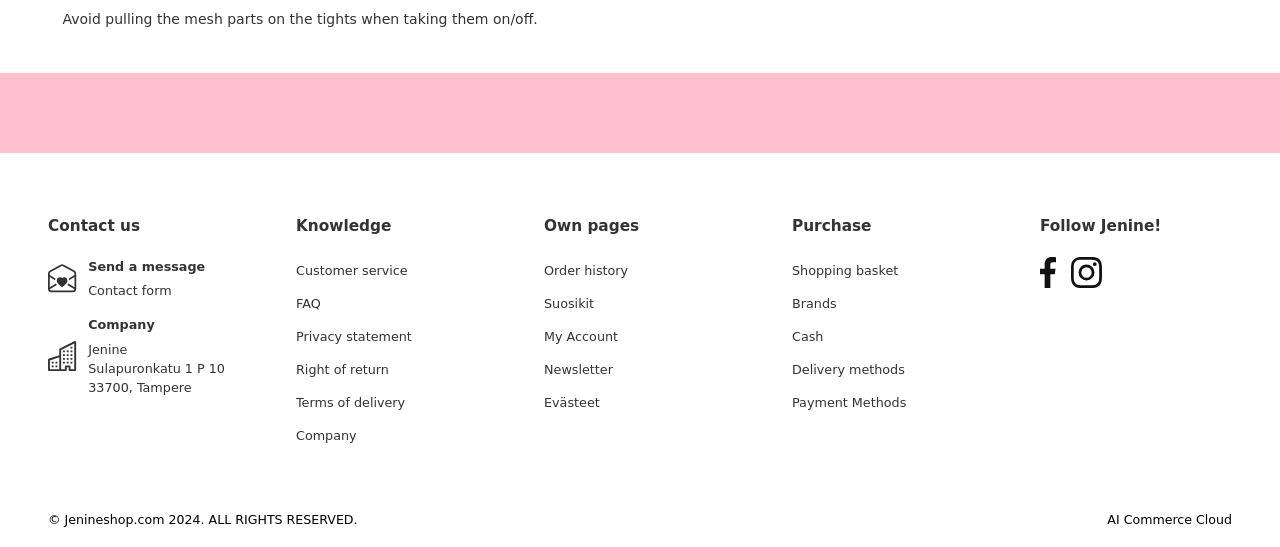Please identify the bounding box coordinates of the clickable region that I should interact with to perform the following instruction: "Follow Jenine on Facebook". The coordinates should be expressed as four float numbers between 0 and 1, i.e., [left, top, right, bottom].

[0.812, 0.504, 0.825, 0.532]